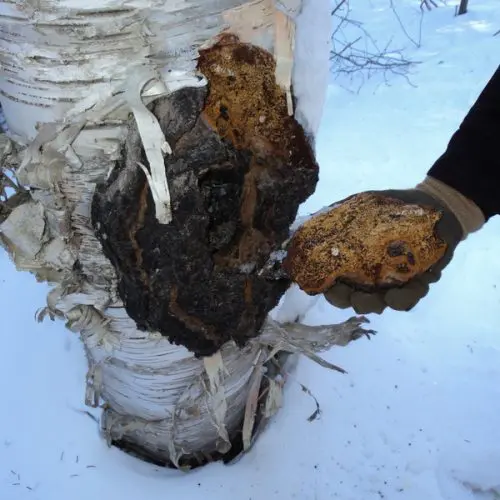What is the significance of the harvesting practice?
Look at the image and answer with only one word or phrase.

Highlights expertise and connection to nature